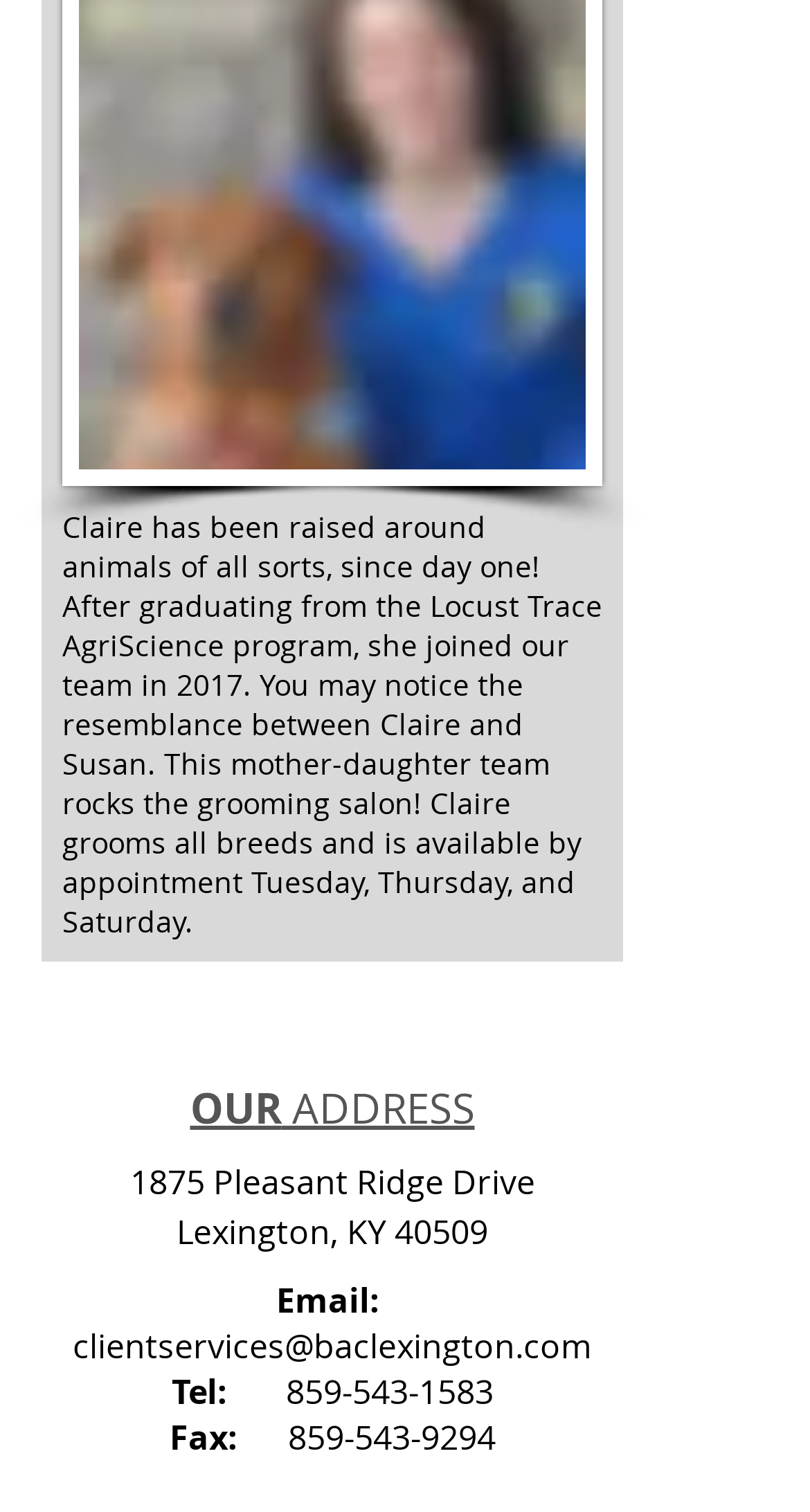Please provide a one-word or phrase answer to the question: 
What is the address?

1875 Pleasant Ridge Drive